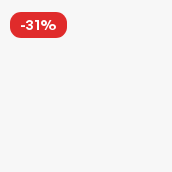Please analyze the image and give a detailed answer to the question:
What is the purpose of the red badge?

The red badge is likely placed near the product listing to attract potential buyers by highlighting the value they can gain from the discounted price. The badge is a visual element that suggests significant savings, making it more noticeable to customers.